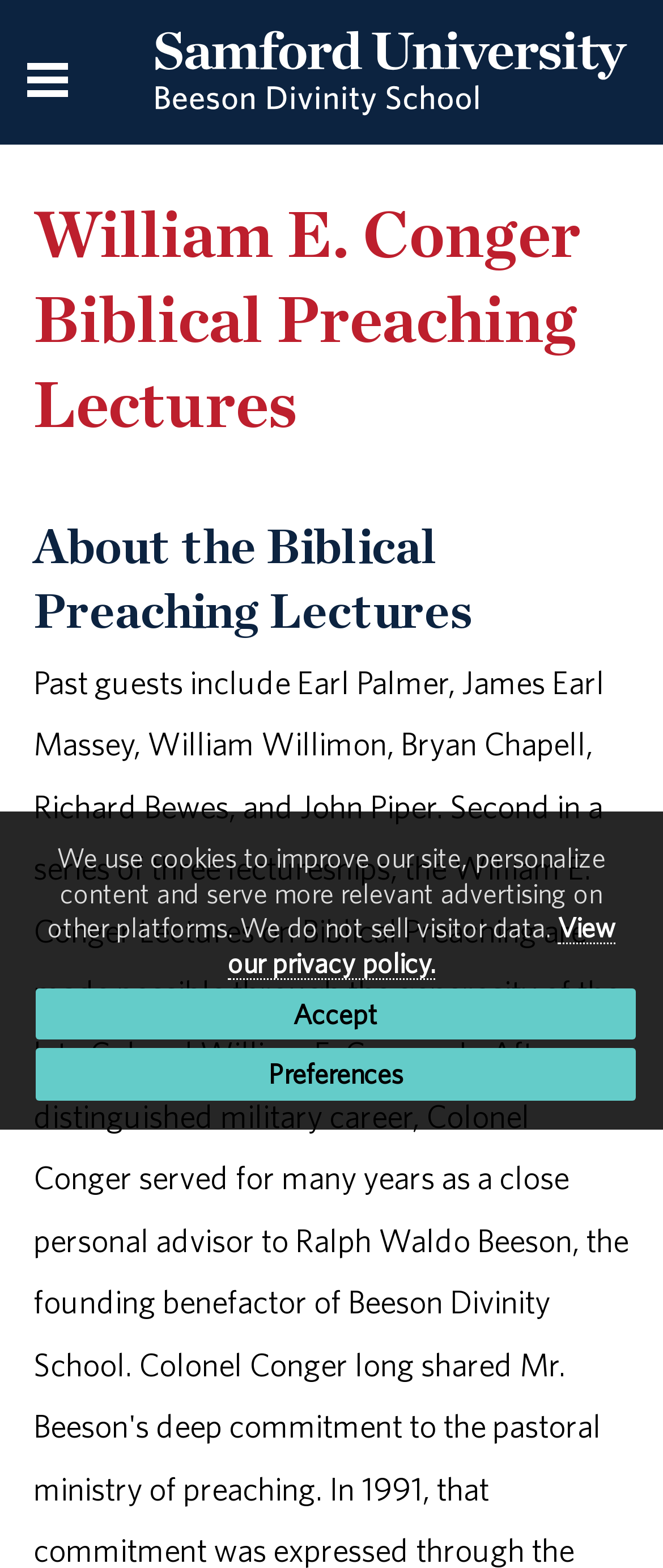Please answer the following question using a single word or phrase: 
What is the topic of the heading below the banner image?

About the Biblical Preaching Lectures